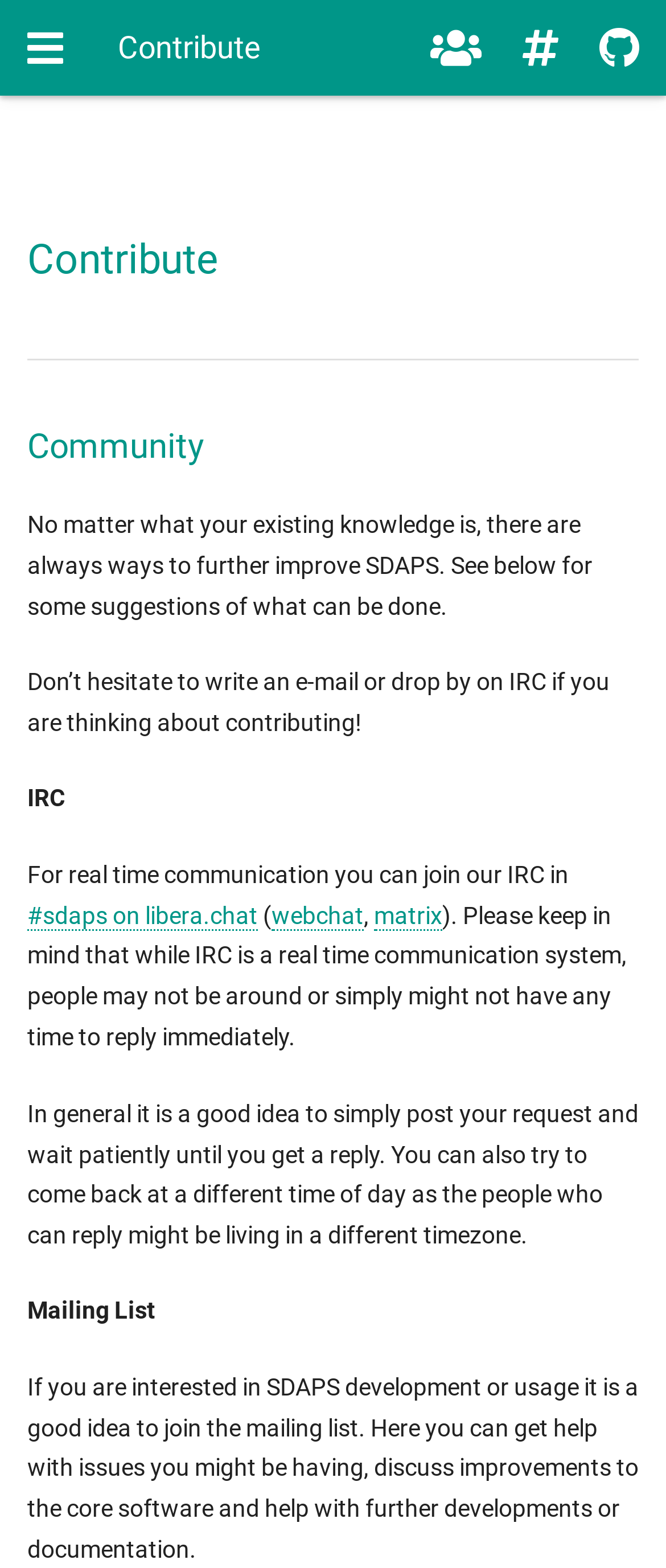Find the bounding box coordinates for the UI element whose description is: "placeholder="Search"". The coordinates should be four float numbers between 0 and 1, in the format [left, top, right, bottom].

[0.162, 0.065, 0.833, 0.118]